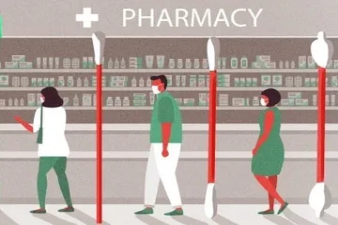How many individuals are visible in the image?
Please provide a comprehensive answer based on the contents of the image.

The image depicts three characters: a woman wearing a white coat, likely a pharmacist, a customer, a young man dressed in green, and another woman in a green dress standing in line.